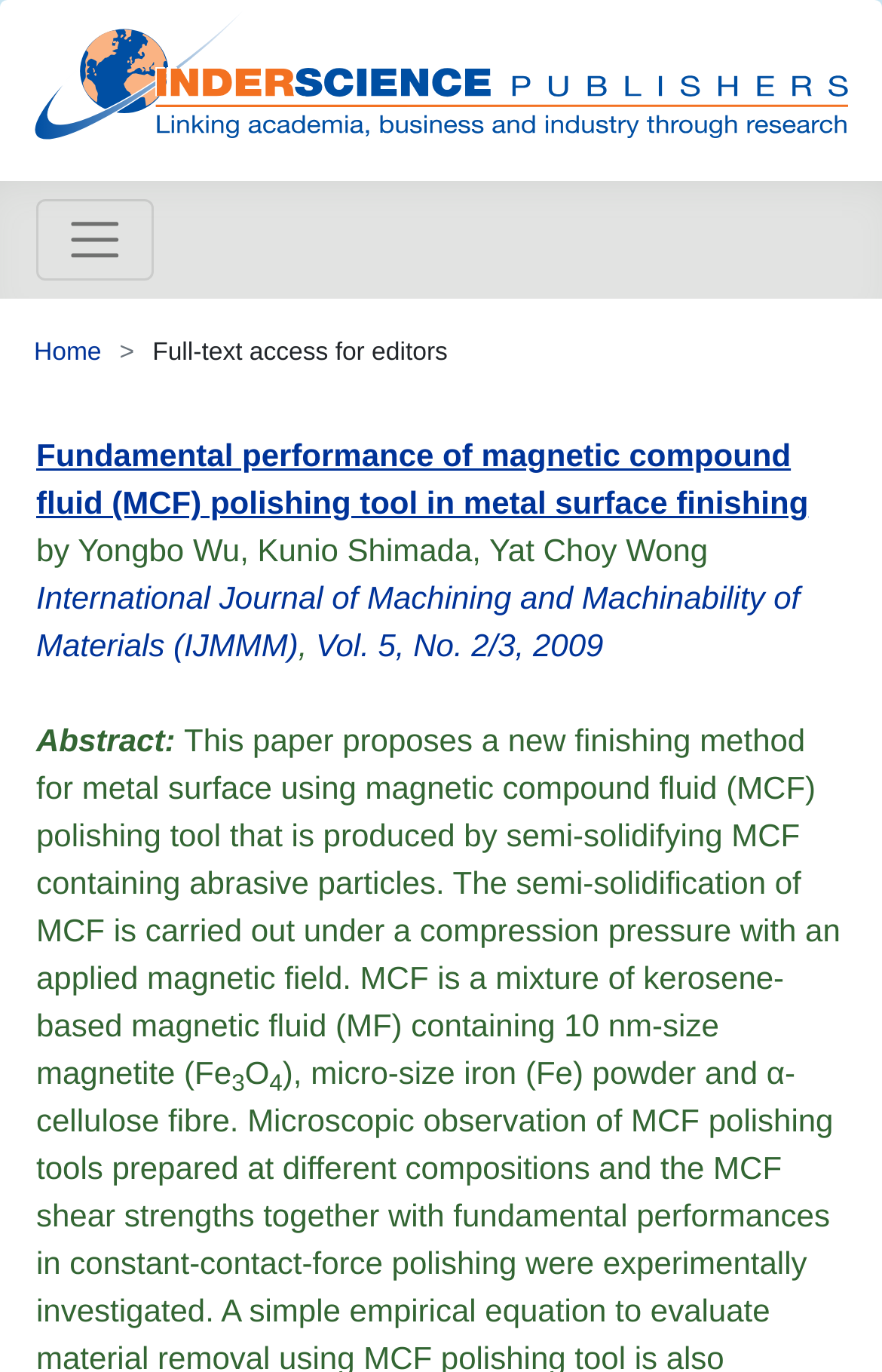Provide the bounding box coordinates for the UI element that is described as: "Home".

[0.038, 0.248, 0.115, 0.268]